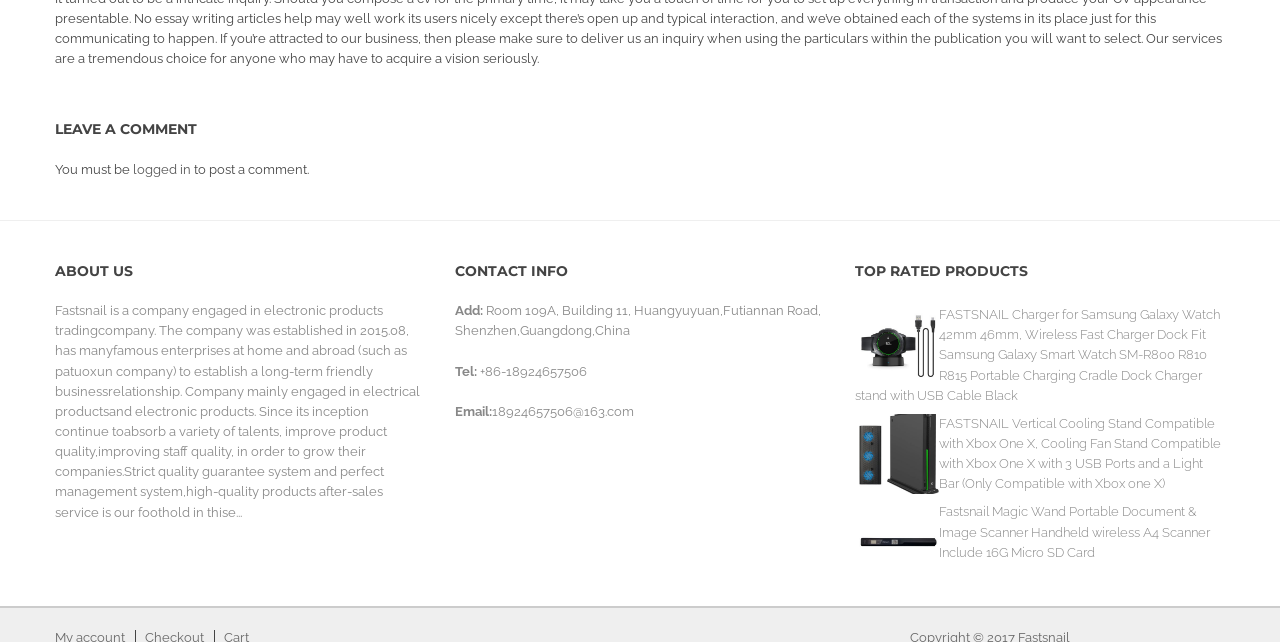Given the description of the UI element: "logged in", predict the bounding box coordinates in the form of [left, top, right, bottom], with each value being a float between 0 and 1.

[0.104, 0.252, 0.149, 0.275]